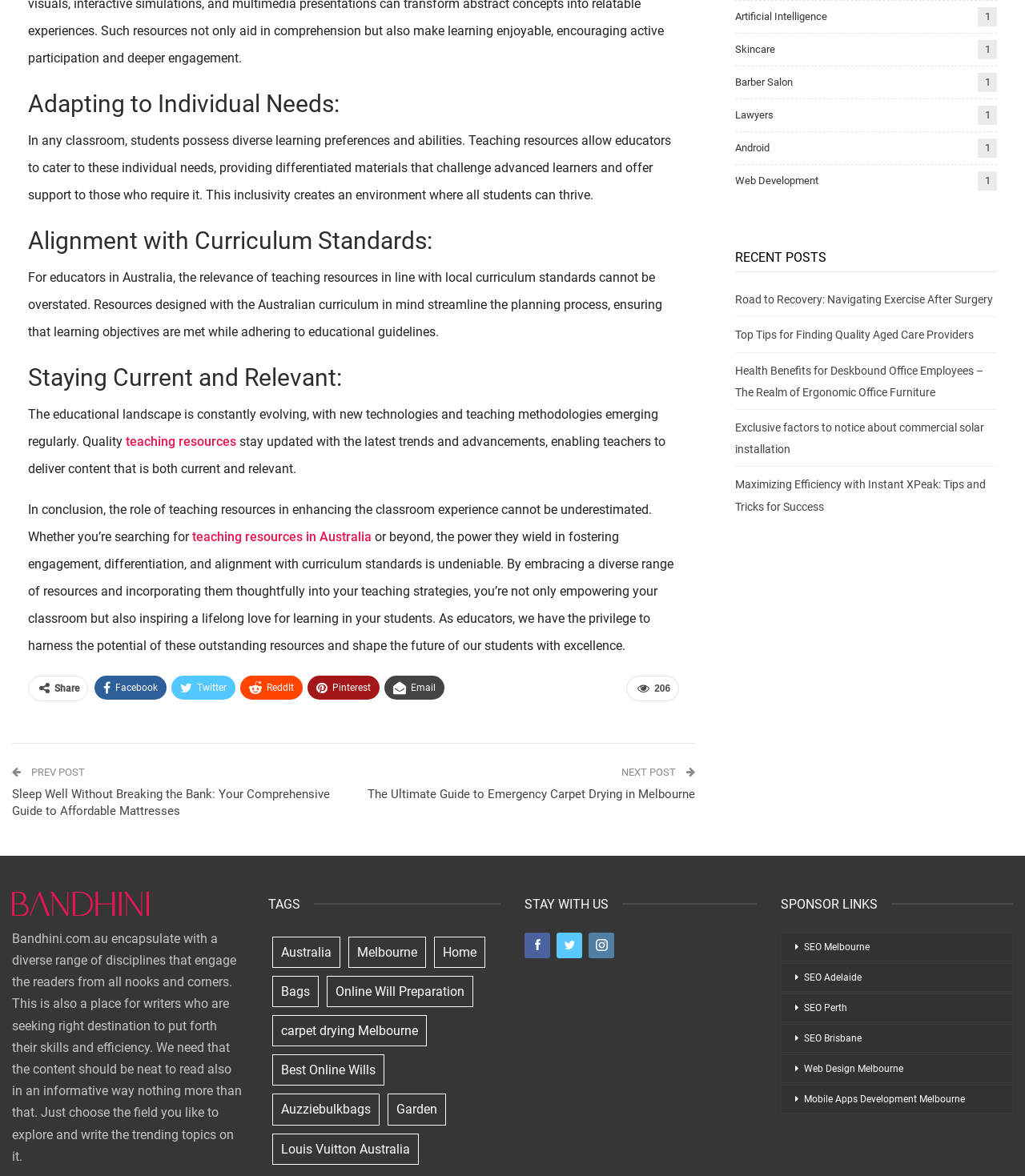Identify the bounding box coordinates of the part that should be clicked to carry out this instruction: "Read the previous post".

[0.028, 0.651, 0.083, 0.661]